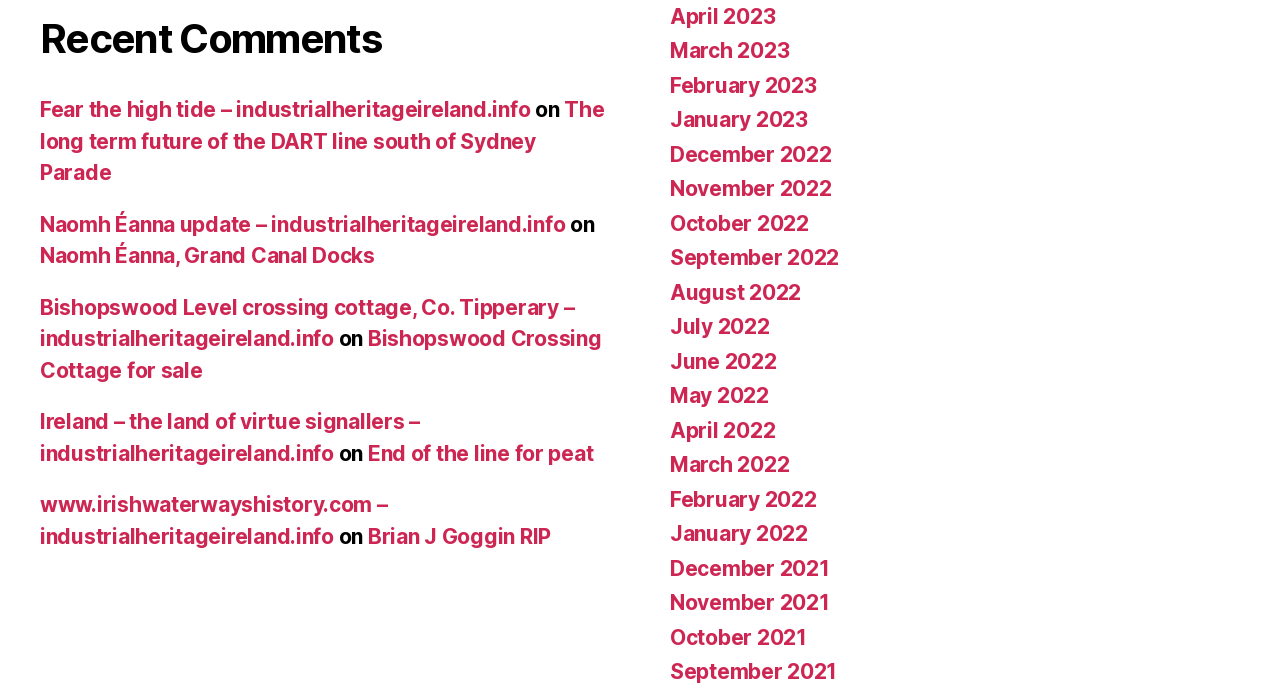Based on the provided description, "www.irishwaterwayshistory.com – industrialheritageireland.info", find the bounding box of the corresponding UI element in the screenshot.

[0.031, 0.713, 0.303, 0.795]